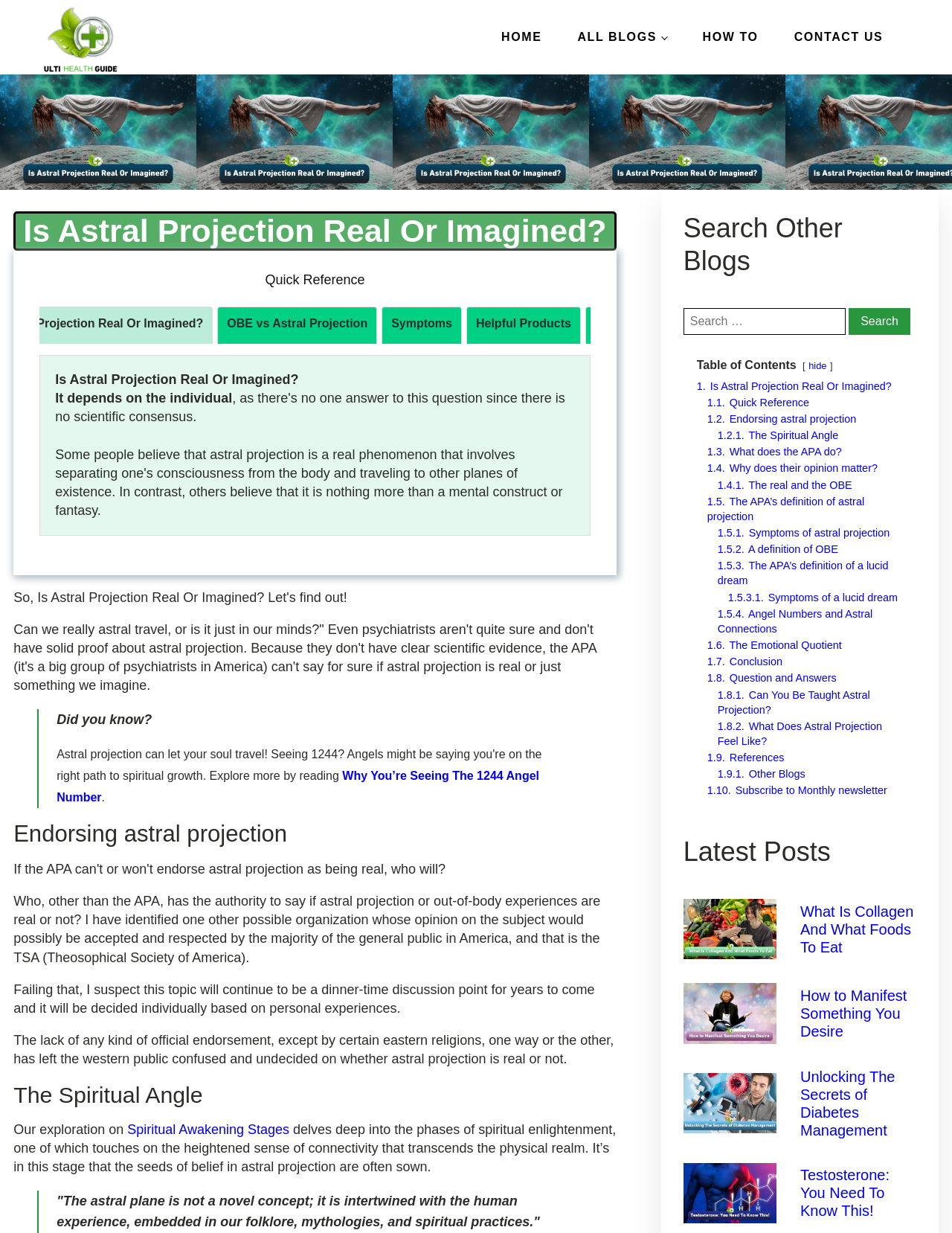Examine the image carefully and respond to the question with a detailed answer: 
What is the name of the organization mentioned in the article?

The organization mentioned in the article is the American Psychiatric Association (APA), which is mentioned in the text as not having solid proof about astral projection.